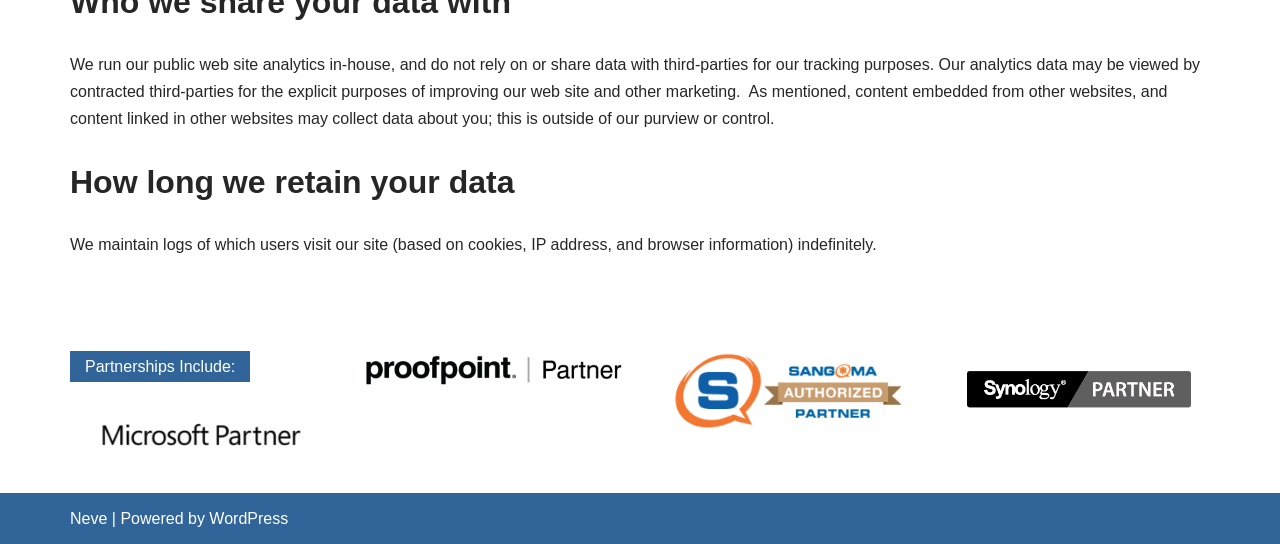Identify the bounding box for the given UI element using the description provided. Coordinates should be in the format (top-left x, top-left y, bottom-right x, bottom-right y) and must be between 0 and 1. Here is the description: WordPress

[0.164, 0.937, 0.225, 0.968]